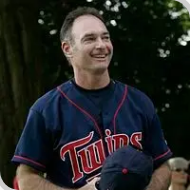In what year was Paul Molitor inducted into the Baseball Hall of Fame?
Using the information presented in the image, please offer a detailed response to the question.

According to the caption, Paul Molitor was recognized for his outstanding achievements and was inducted into the Baseball Hall of Fame in 2004, a testament to his remarkable career in baseball.